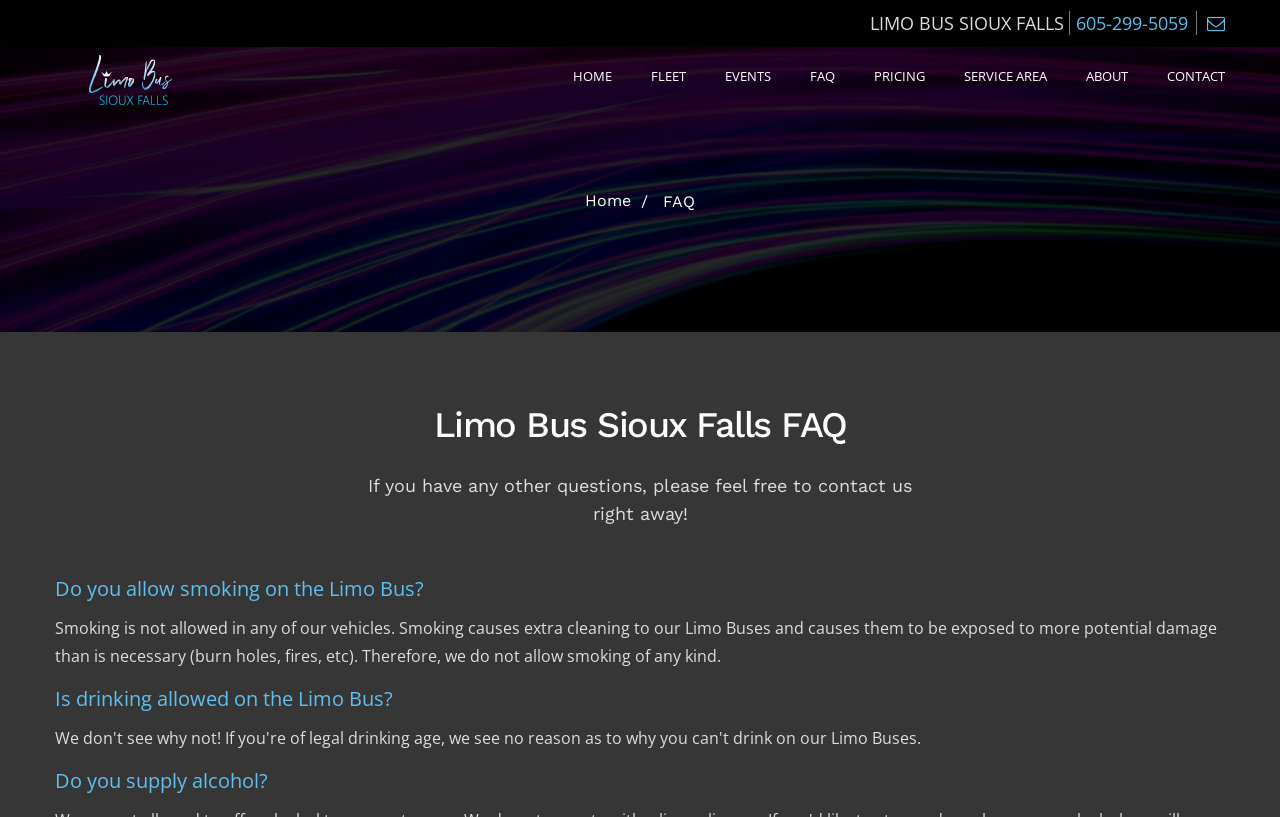Please answer the following question using a single word or phrase: 
What is the company name?

Limo Bus Sioux Falls